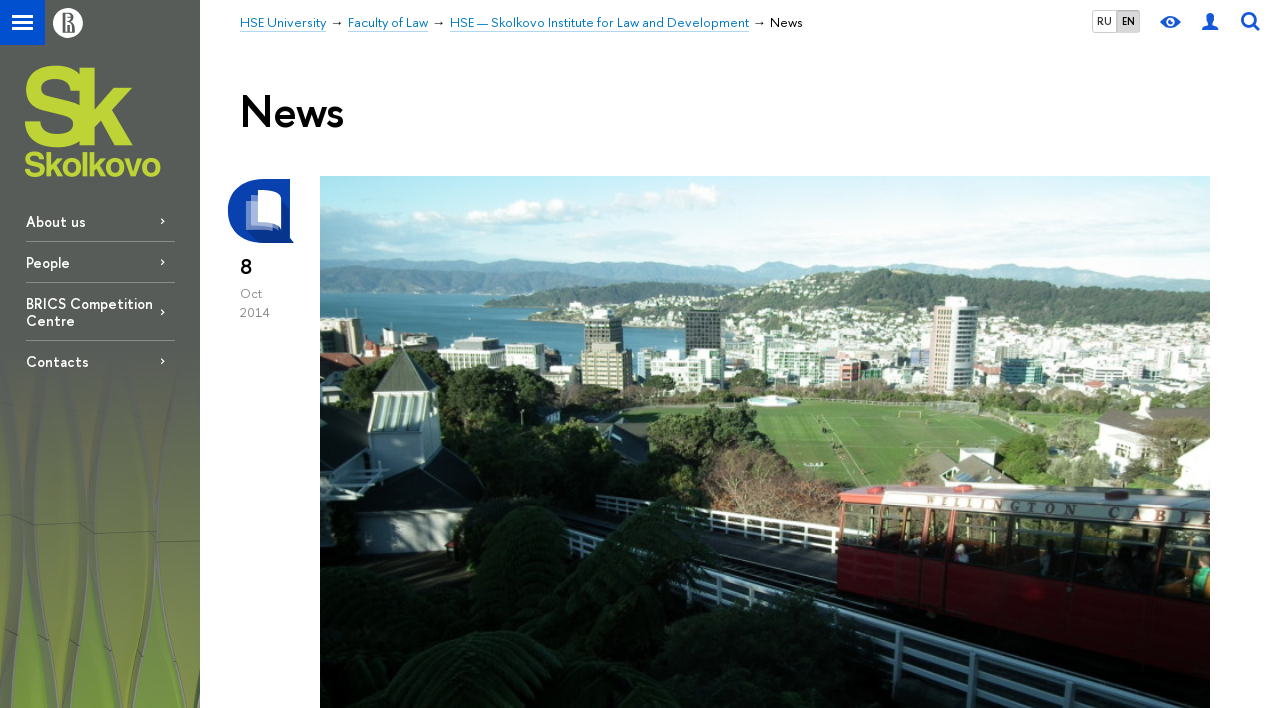Using the elements shown in the image, answer the question comprehensively: What is the purpose of the 'For visually-impaired' link?

The 'For visually-impaired' link is likely an accessibility feature, which suggests that the website provides some kind of assistance or accommodation for visually impaired users.